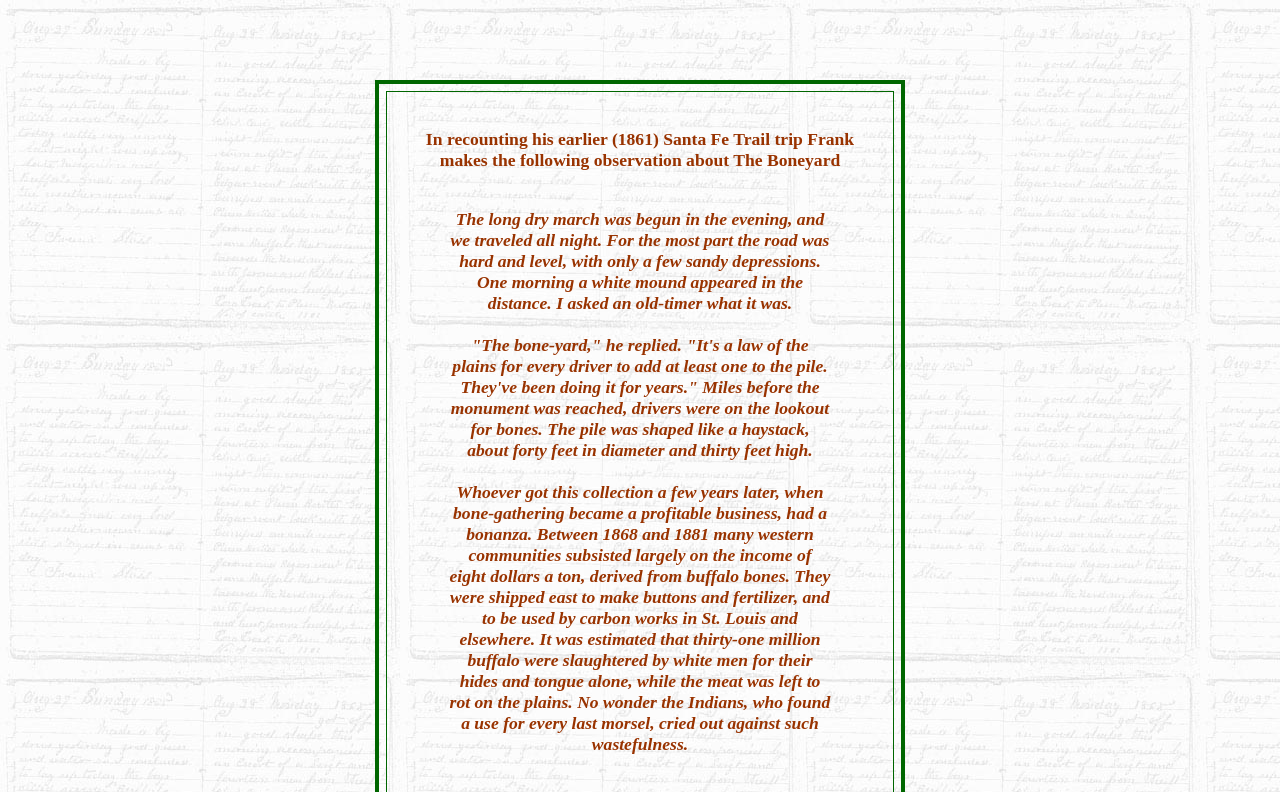Give a short answer using one word or phrase for the question:
What is 'The Boneyard'?

A monument